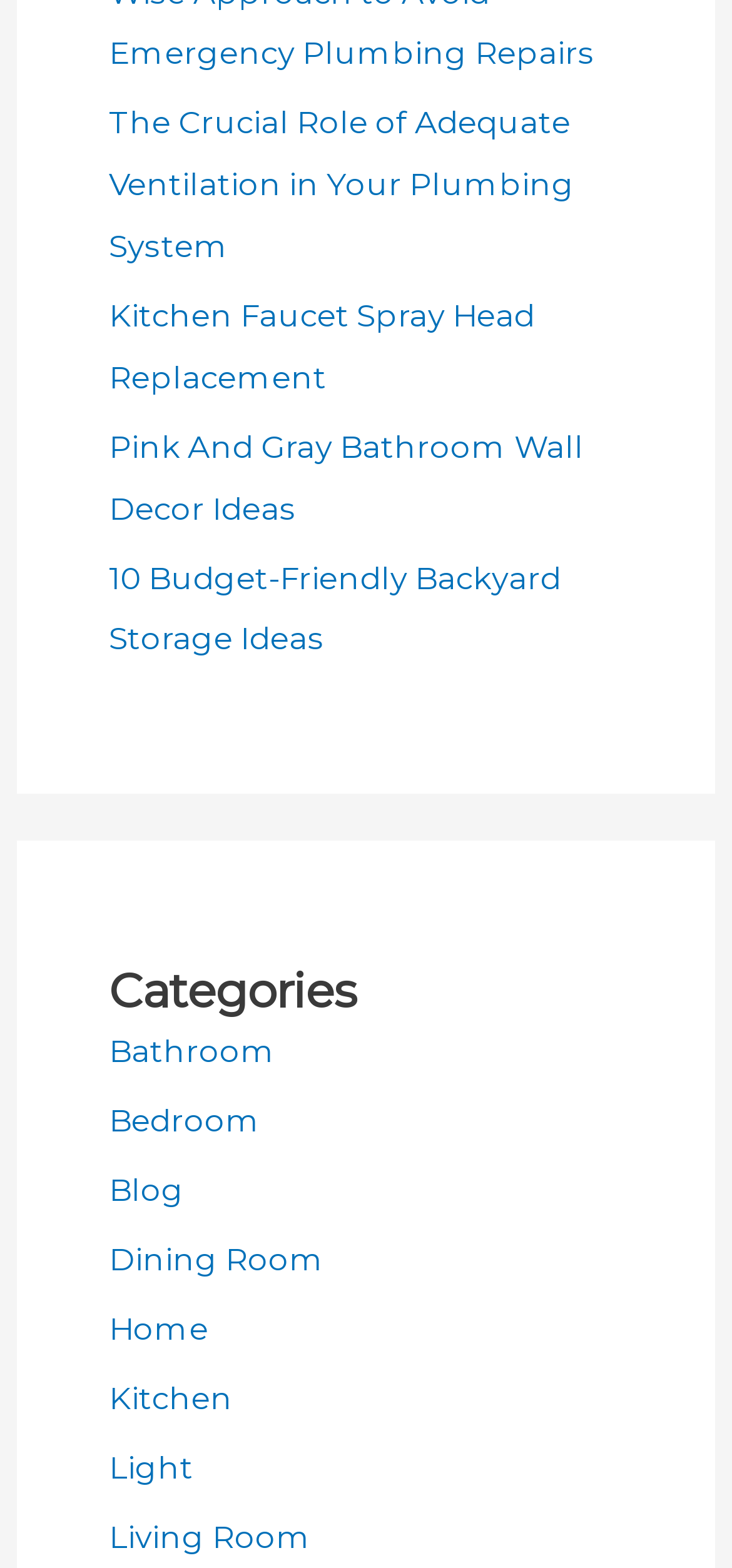Determine the bounding box coordinates of the region to click in order to accomplish the following instruction: "Learn about backyard storage ideas". Provide the coordinates as four float numbers between 0 and 1, specifically [left, top, right, bottom].

[0.149, 0.356, 0.767, 0.419]